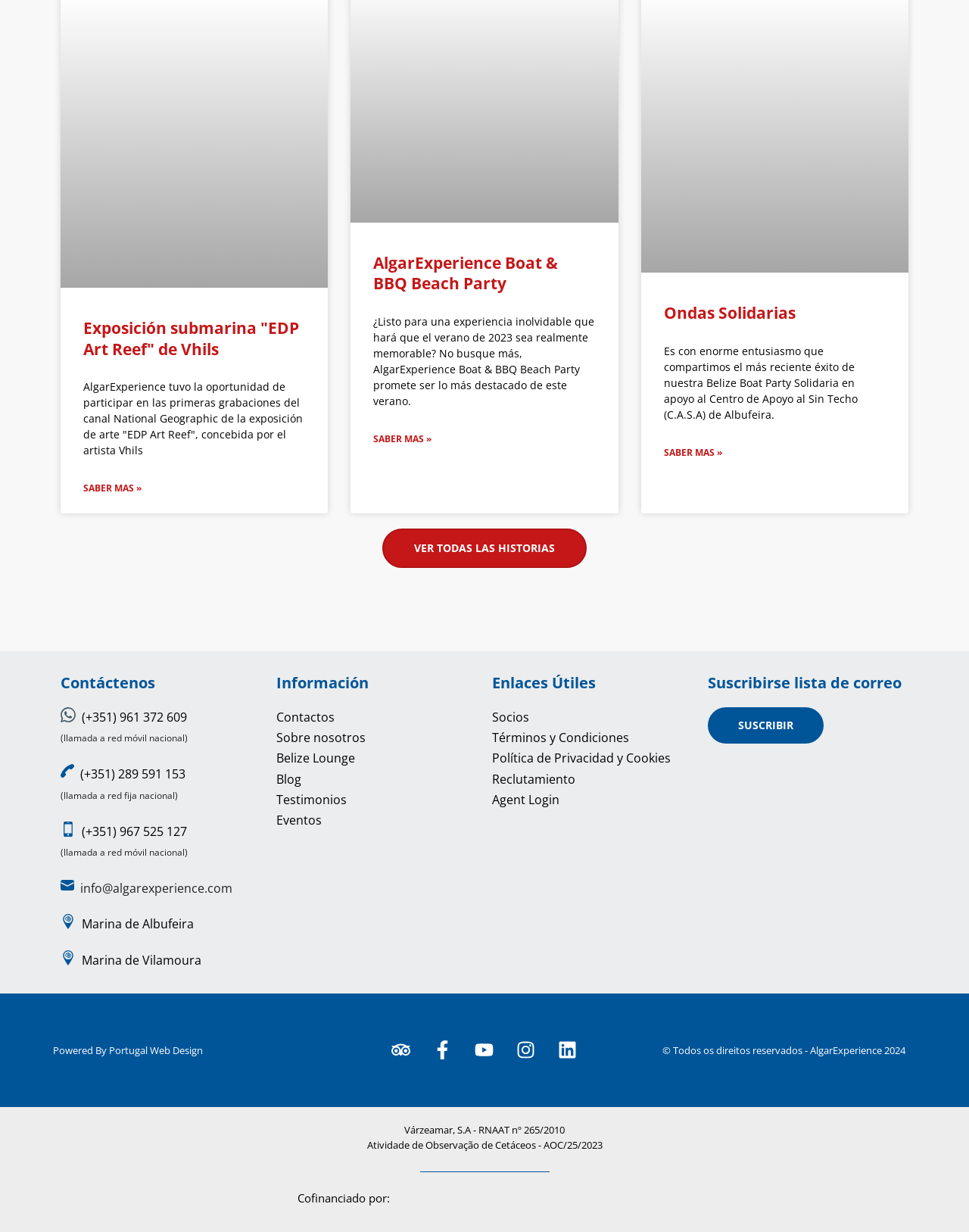Please give a succinct answer using a single word or phrase:
What is the name of the boat party event?

AlgarExperience Boat & BBQ Beach Party